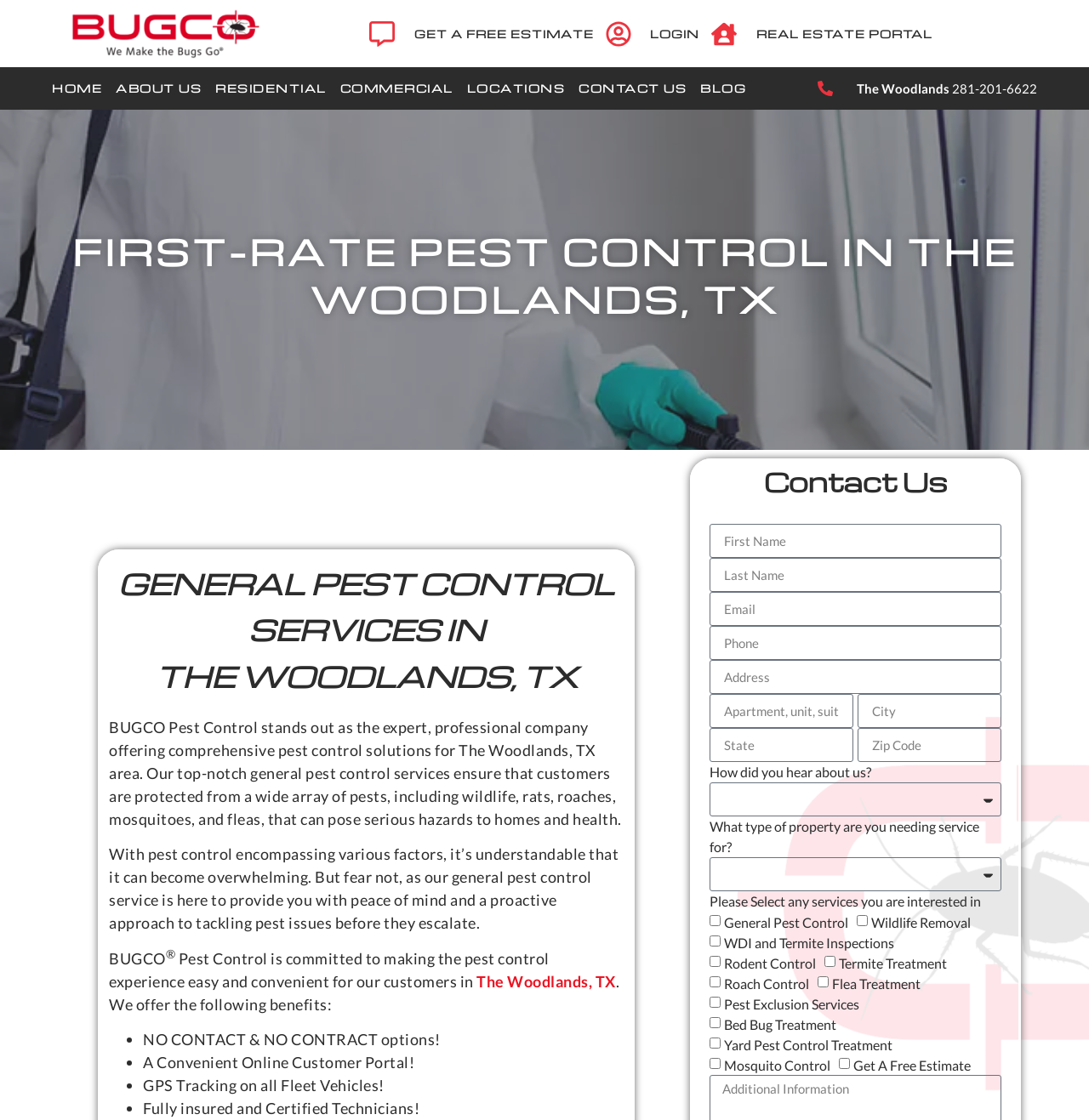What type of properties can BUGCO provide pest control services for?
Answer the question with as much detail as you can, using the image as a reference.

BUGCO provides pest control services for both residential and commercial properties, which can be inferred from the navigation menu at the top of the webpage, which includes links to 'RESIDENTIAL' and 'COMMERCIAL' services.